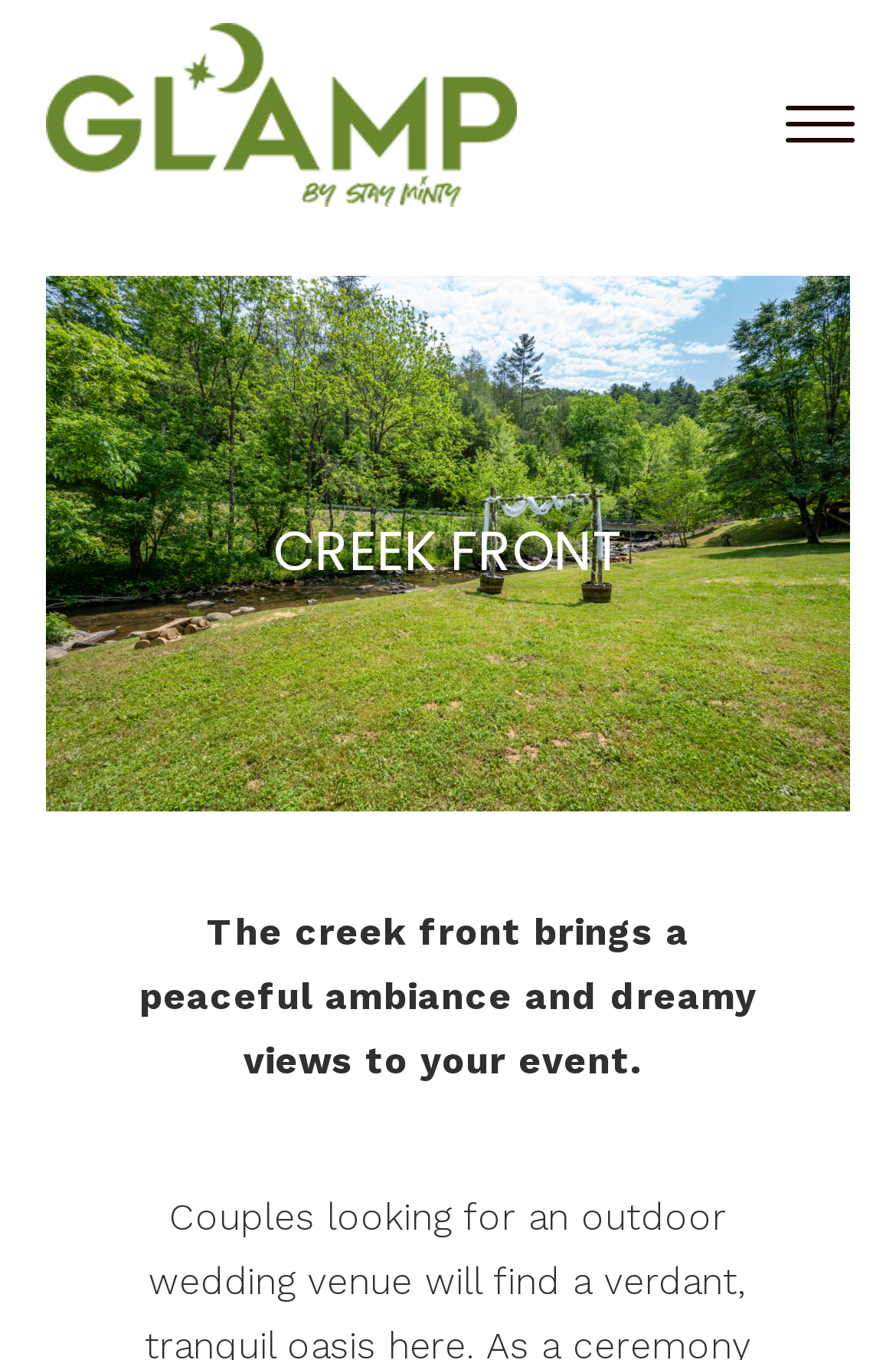What is the name of the event venue?
Refer to the image and provide a one-word or short phrase answer.

The Cordelle